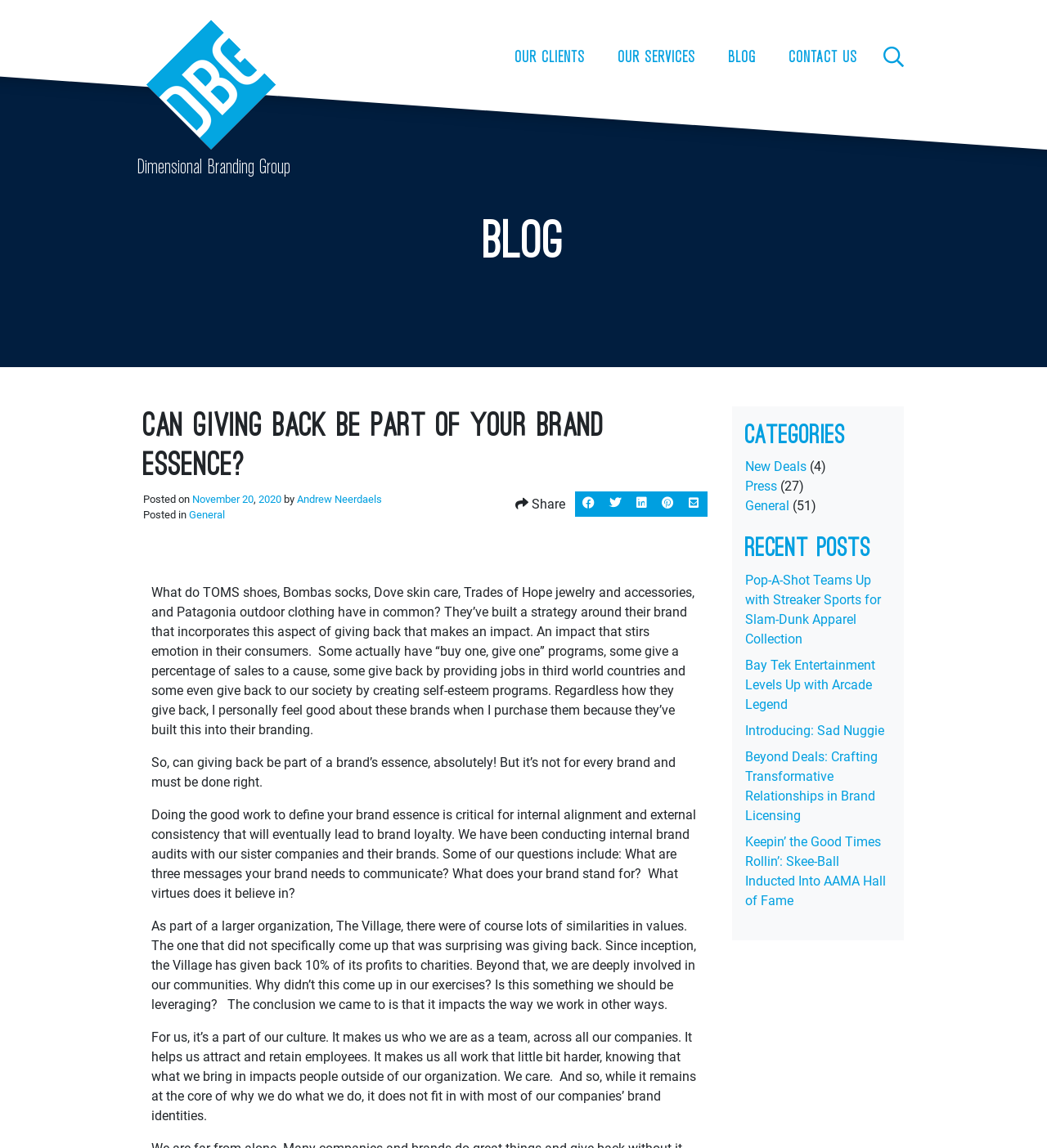Can you find the bounding box coordinates for the element that needs to be clicked to execute this instruction: "Click the 'BLOG' link"? The coordinates should be given as four float numbers between 0 and 1, i.e., [left, top, right, bottom].

[0.689, 0.034, 0.728, 0.067]